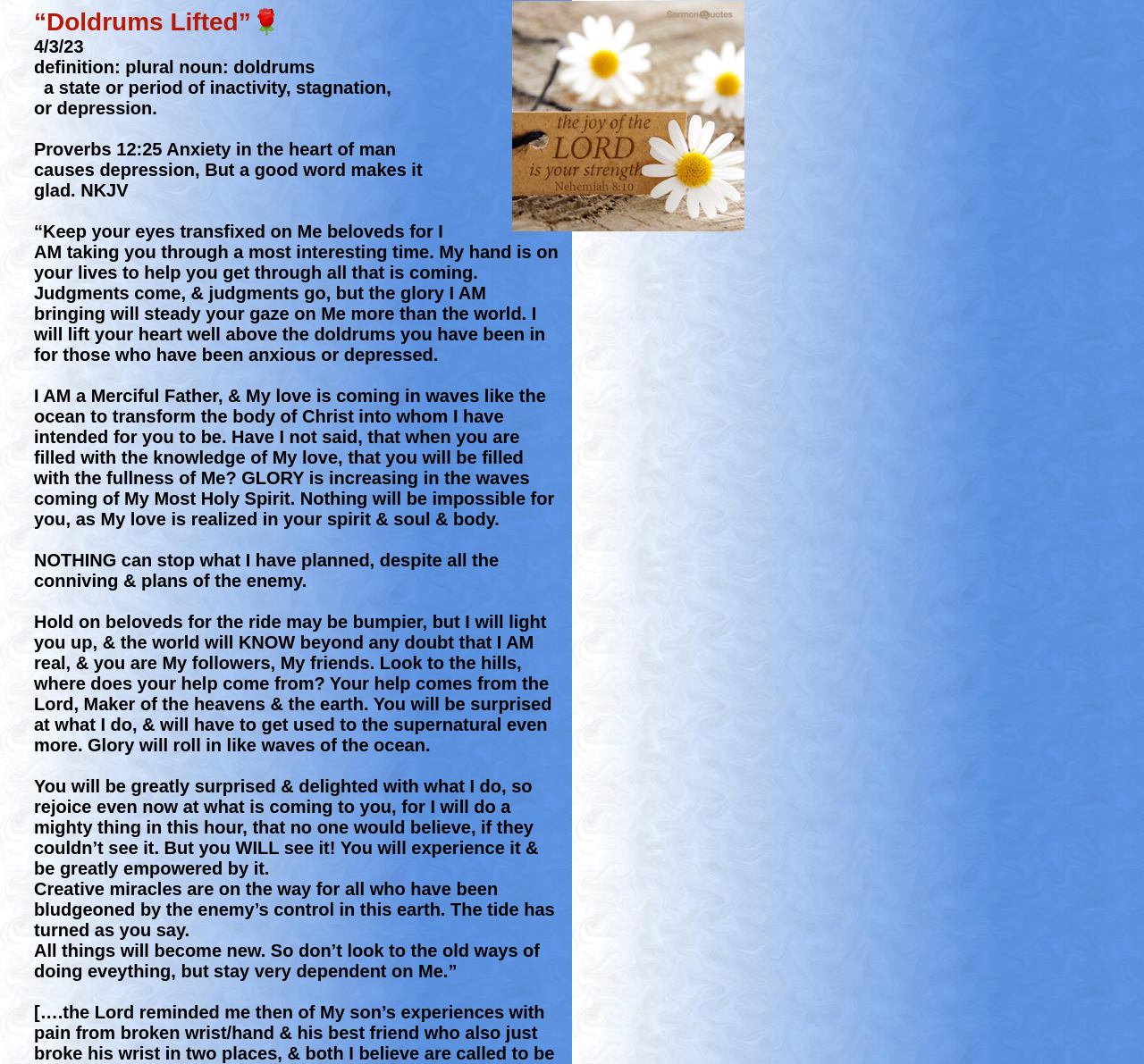Please answer the following question using a single word or phrase: How many lines of text are there?

13